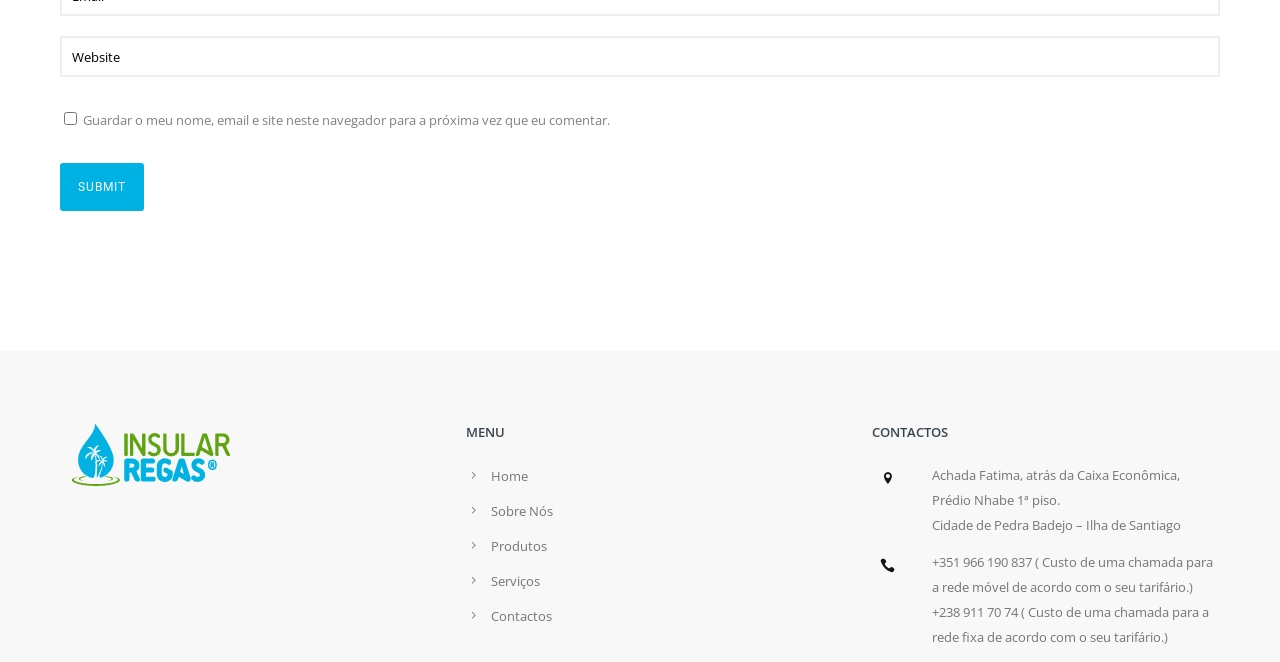Please identify the bounding box coordinates of the element I should click to complete this instruction: 'Click submit'. The coordinates should be given as four float numbers between 0 and 1, like this: [left, top, right, bottom].

[0.047, 0.246, 0.112, 0.319]